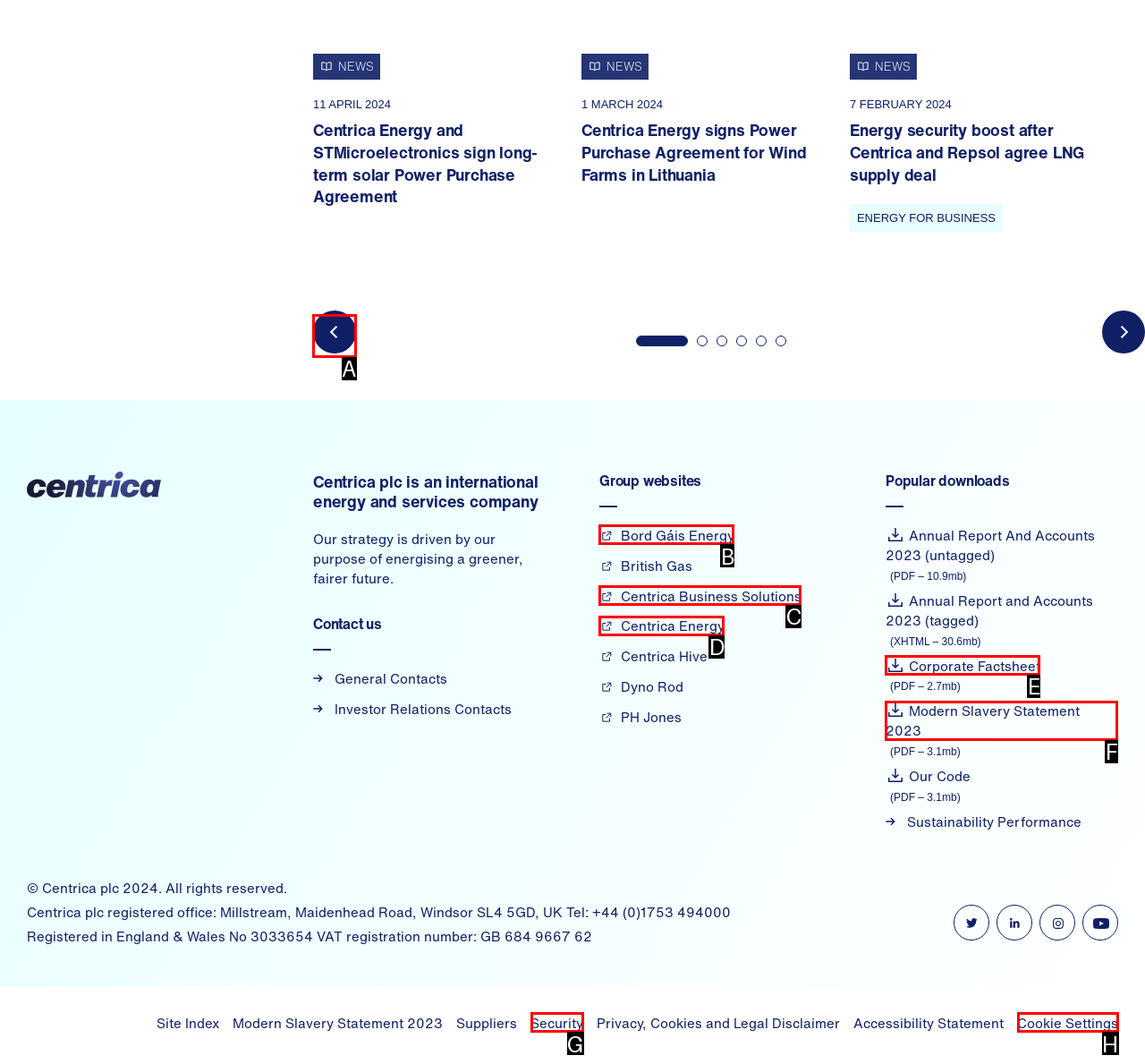Tell me the letter of the correct UI element to click for this instruction: Click the 'Previous' button. Answer with the letter only.

A